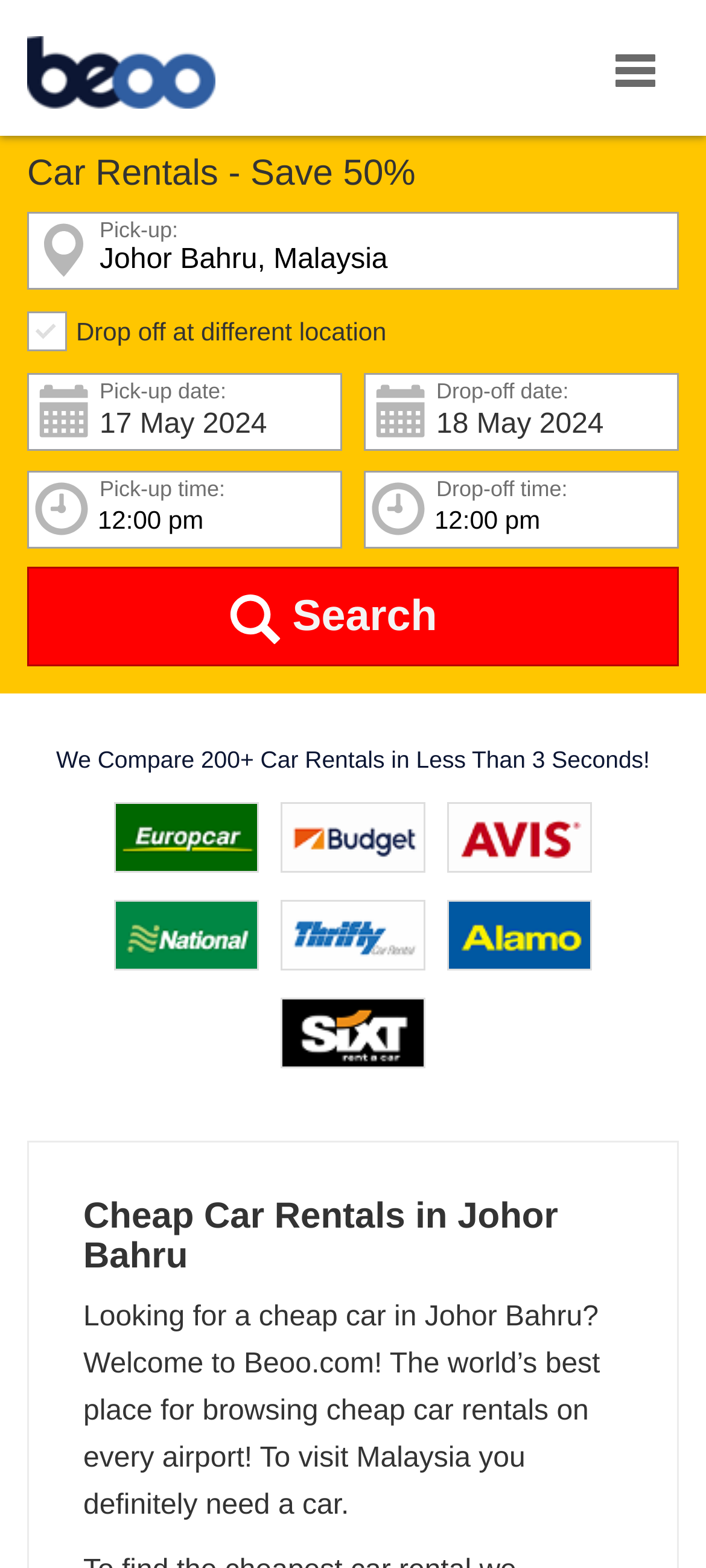Create a full and detailed caption for the entire webpage.

This webpage is a car rental search platform, specifically for Johor Bahru. At the top left, there is a link to "Beoo.com" accompanied by a small logo image. Next to it, there is a larger image that spans almost the entire width of the page. 

Below the top section, there is a heading that reads "Car Rentals - Save 50%". On the left side, there is a section for selecting pick-up and drop-off details. This section includes a label "Pick-up:" with a textbox to input the location, which is set to "Johor Bahru, Malaysia" by default. There is also an option to select a different drop-off location. 

Below the pick-up details, there are fields to select the pick-up and drop-off dates and times, each accompanied by a small calendar icon. The dates are set to May 17, 2024, and May 18, 2024, respectively. 

On the right side of the page, there is a search button labeled "Search" with a small icon. Above the search button, there is a heading that reads "We Compare 200+ Car Rentals in Less Than 3 Seconds!". 

Further down the page, there is a section with a heading "Cheap Car Rentals in Johor Bahru". Below this heading, there is a paragraph of text that welcomes users to Beoo.com and explains the purpose of the website.